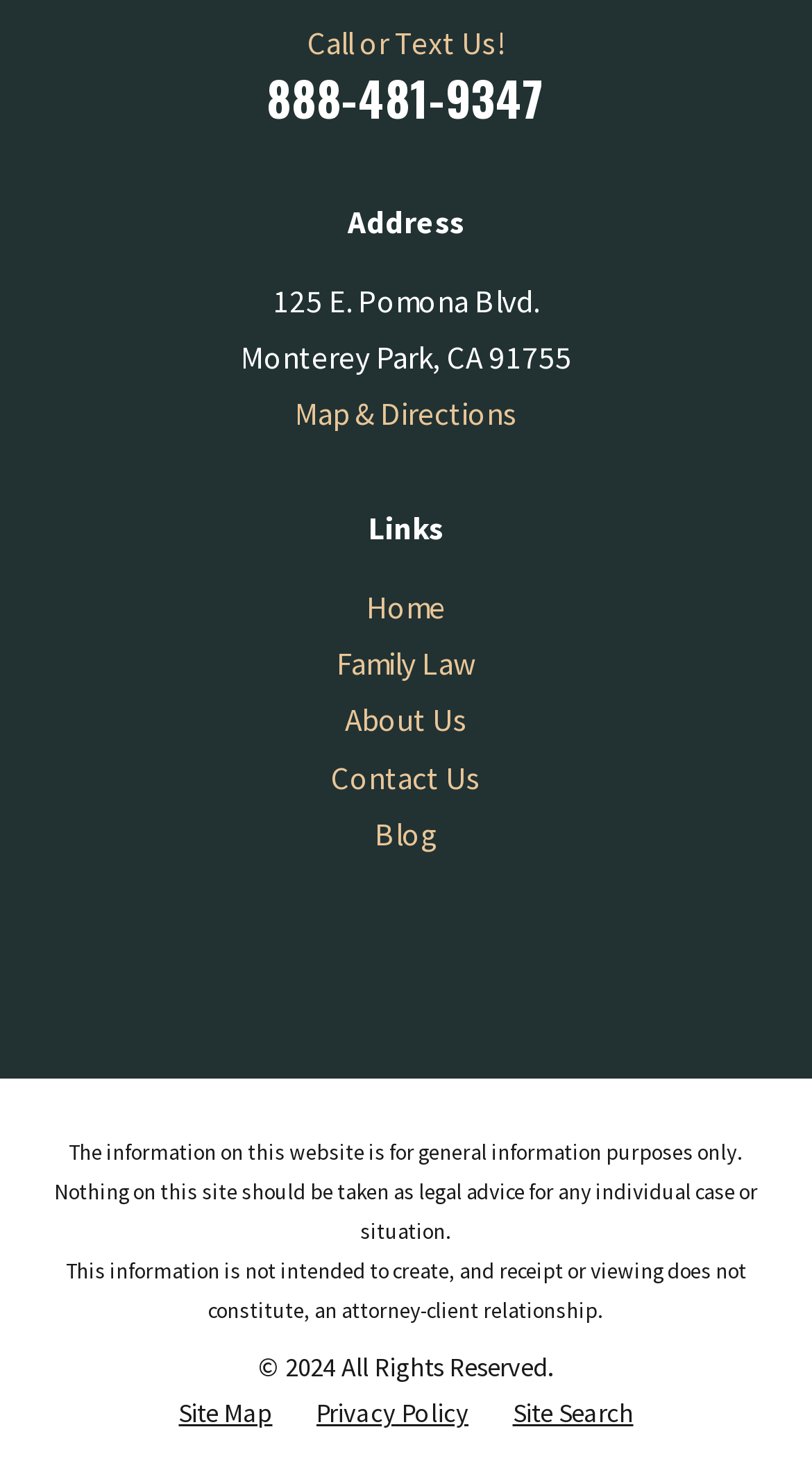Find and specify the bounding box coordinates that correspond to the clickable region for the instruction: "Go to the home page".

[0.451, 0.402, 0.549, 0.429]